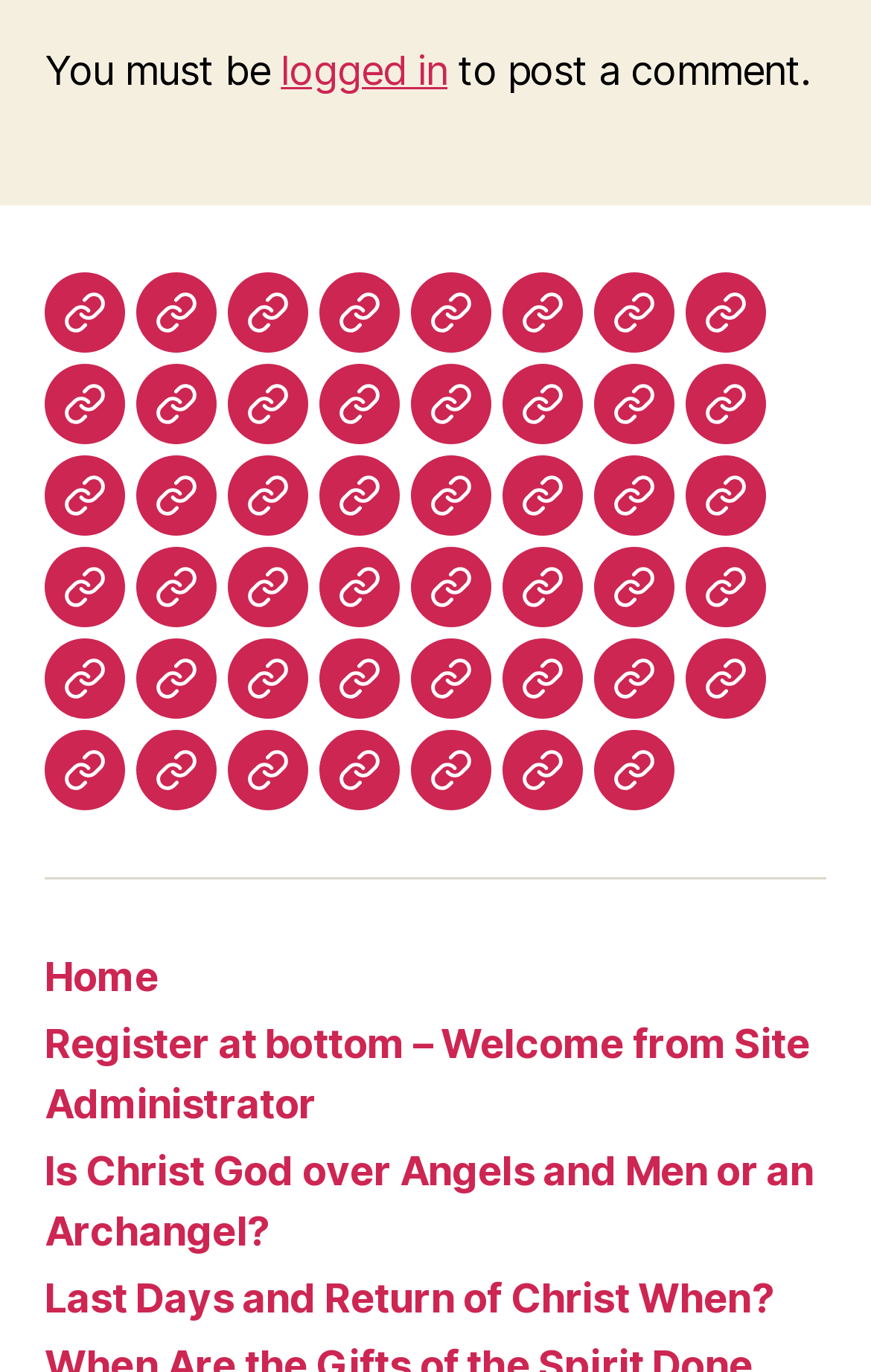Predict the bounding box of the UI element based on this description: "Home".

[0.051, 0.198, 0.144, 0.257]